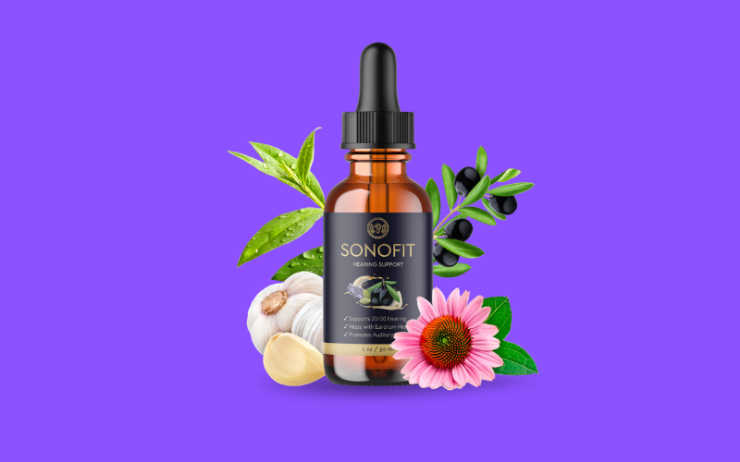Look at the image and write a detailed answer to the question: 
What type of ingredients does Sonofit use?

Sonofit uses carefully selected natural ingredients, as symbolized by the surrounding botanical elements such as green leaves, a pink flower, garlic cloves, and olives, which are depicted in the image.